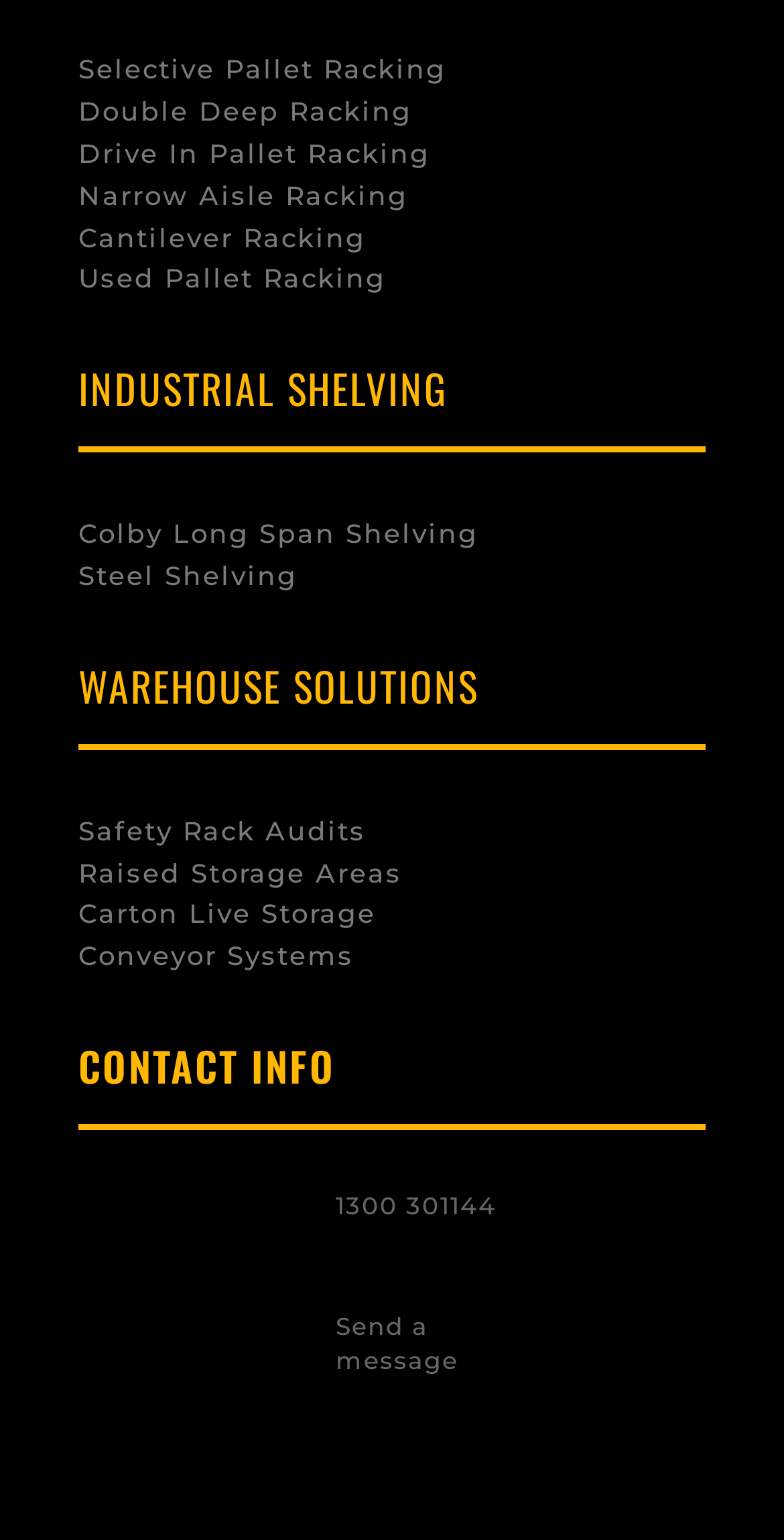Bounding box coordinates should be provided in the format (top-left x, top-left y, bottom-right x, bottom-right y) with all values between 0 and 1. Identify the bounding box for this UI element: Cantilever Racking

[0.1, 0.143, 0.467, 0.164]